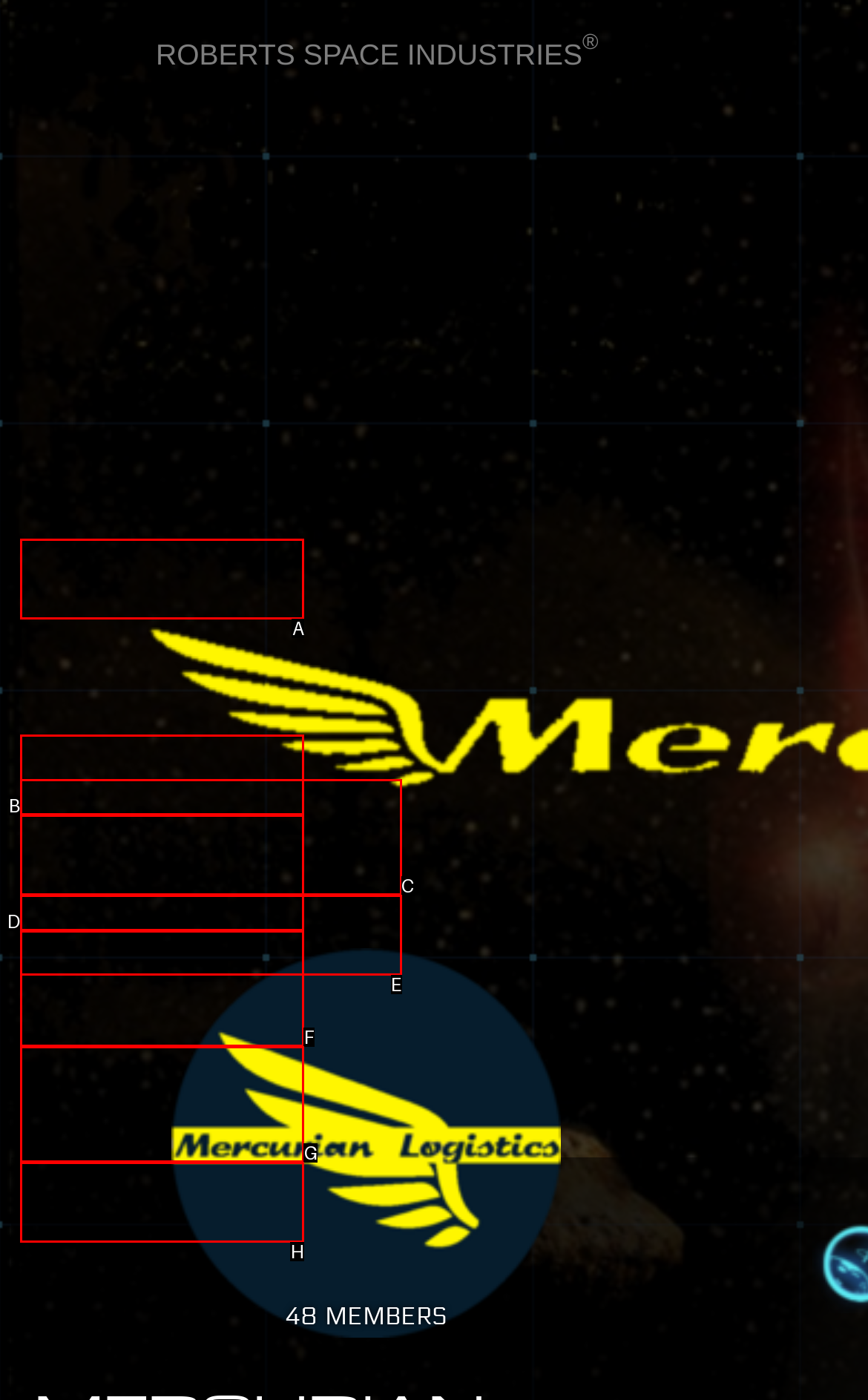Tell me which option best matches the description: Ship Matrix
Answer with the option's letter from the given choices directly.

G